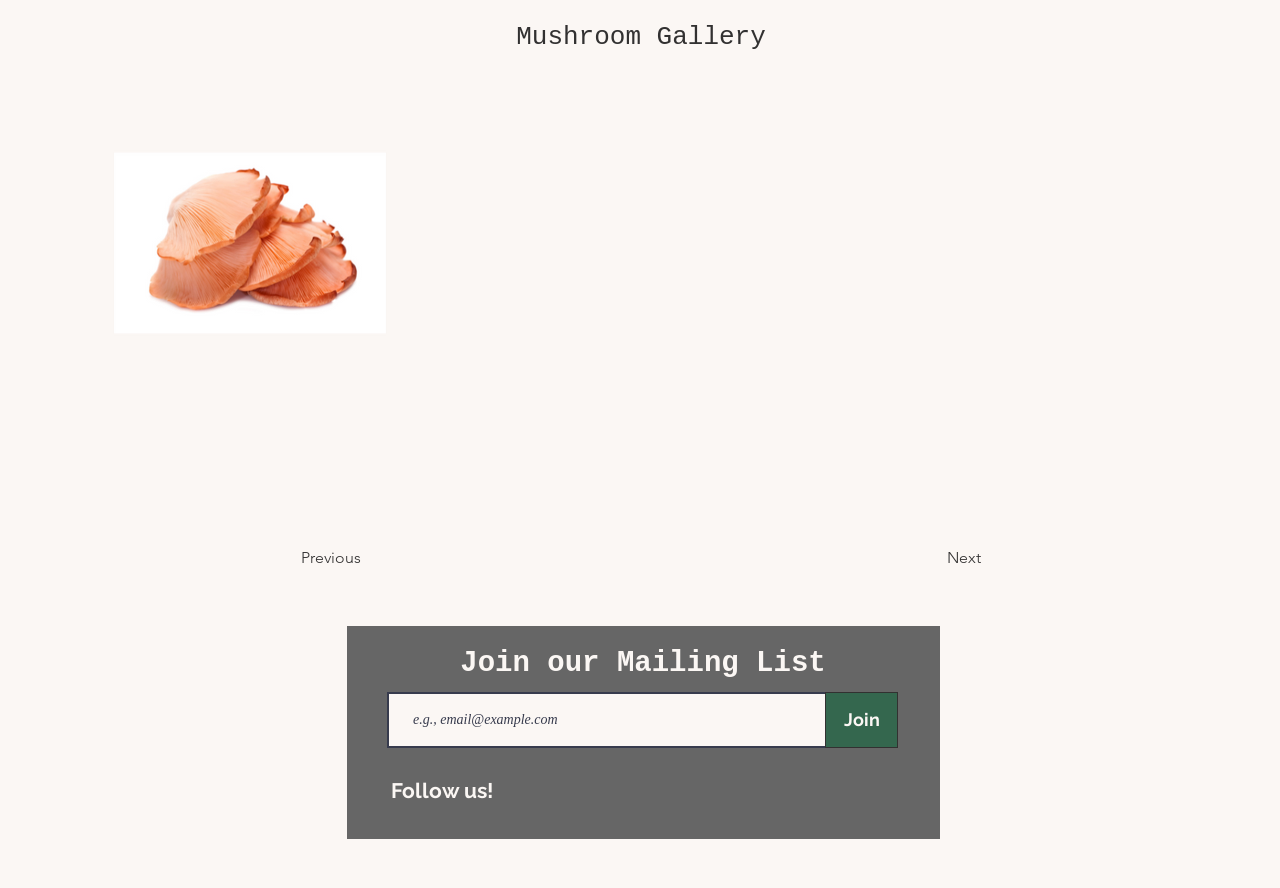Find and indicate the bounding box coordinates of the region you should select to follow the given instruction: "Click the 'Join' button".

[0.645, 0.779, 0.702, 0.842]